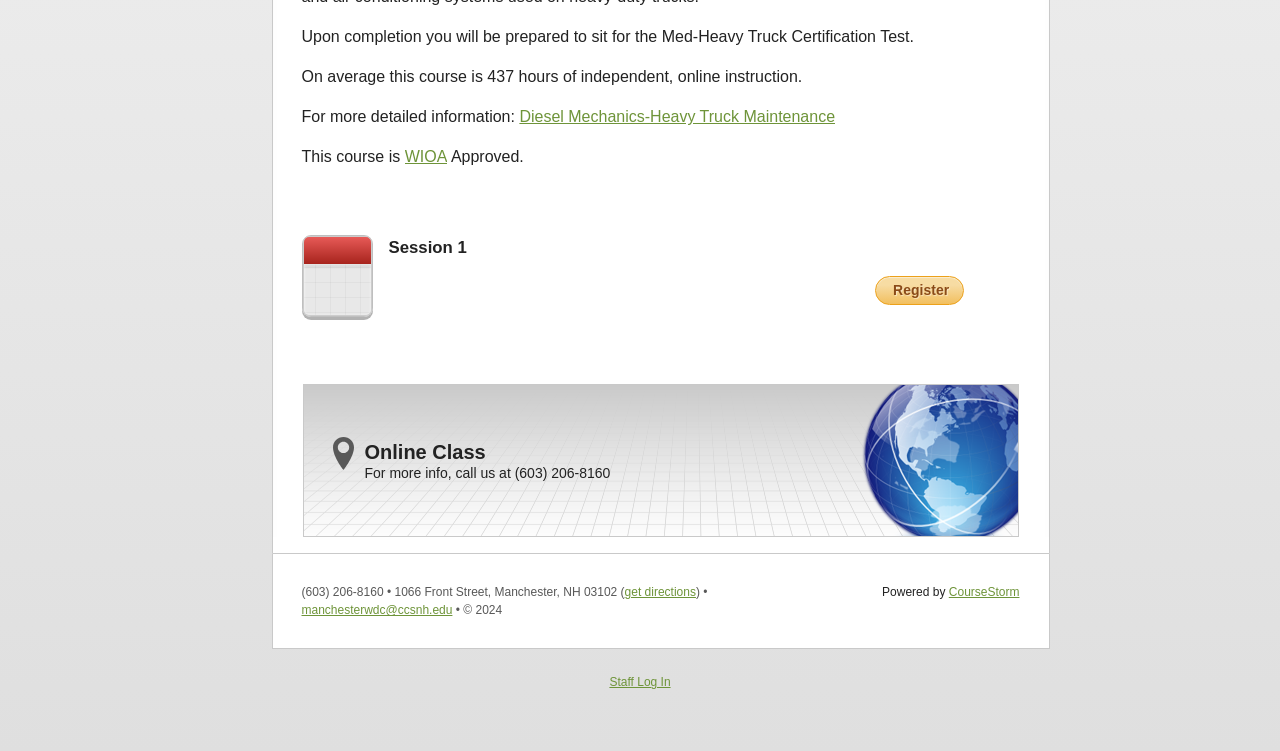Provide the bounding box for the UI element matching this description: "get directions".

[0.488, 0.779, 0.544, 0.798]